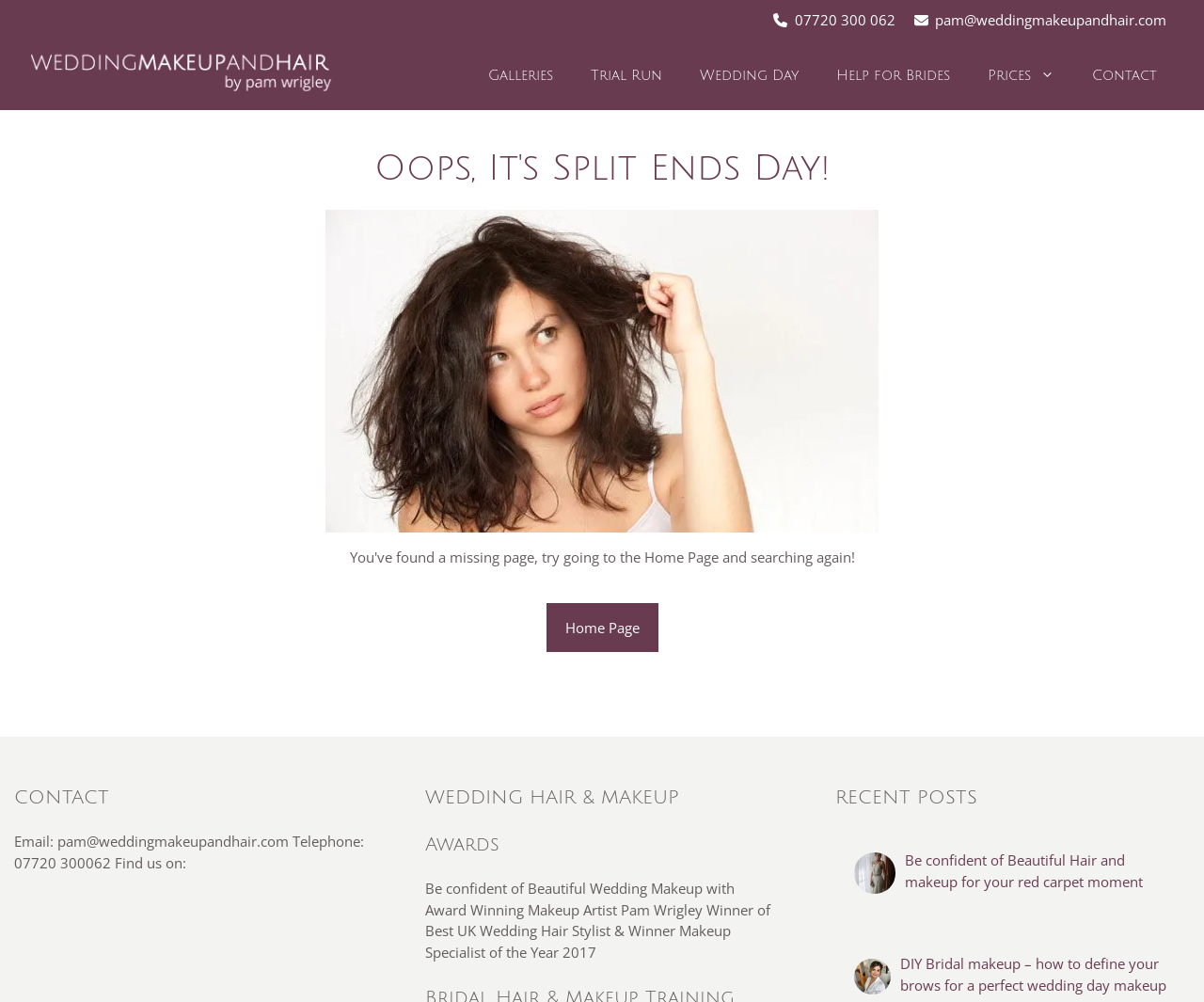Determine the bounding box coordinates for the HTML element described here: "Galleries".

[0.39, 0.061, 0.475, 0.089]